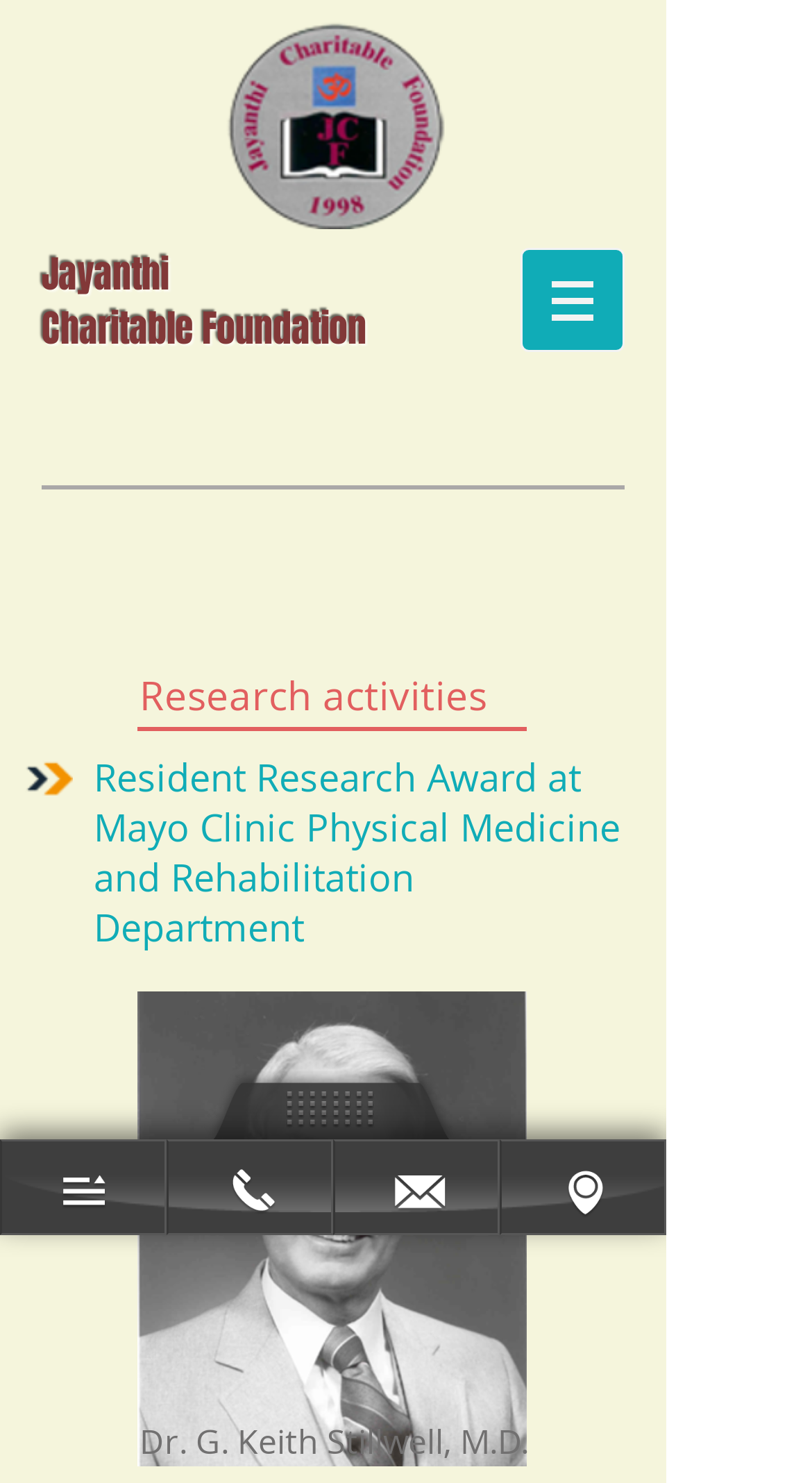What is the department where the Resident Research Award is given?
From the screenshot, supply a one-word or short-phrase answer.

Physical Medicine and Rehabilitation